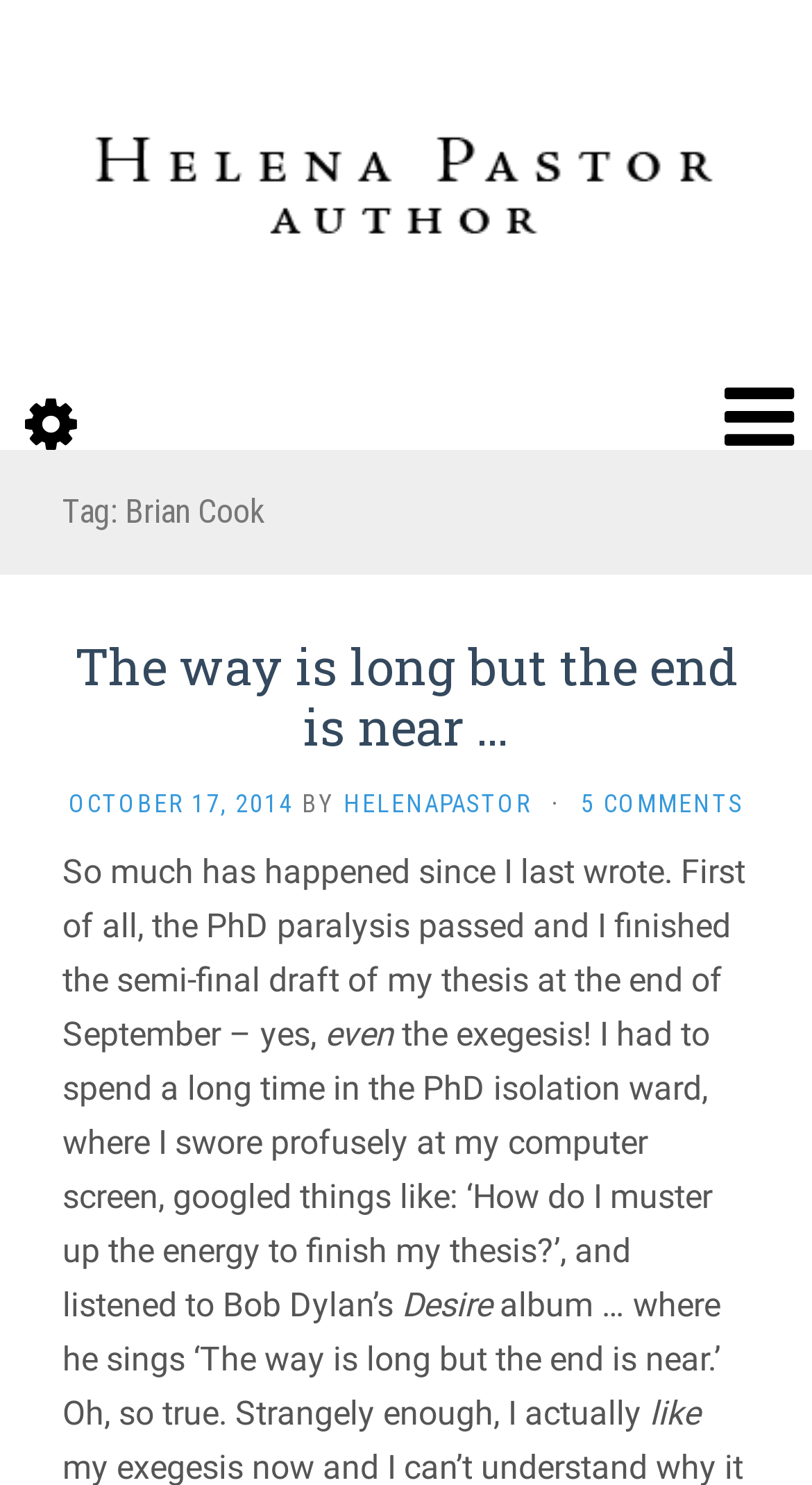Please provide a one-word or phrase answer to the question: 
How many links are in the first blog post?

4